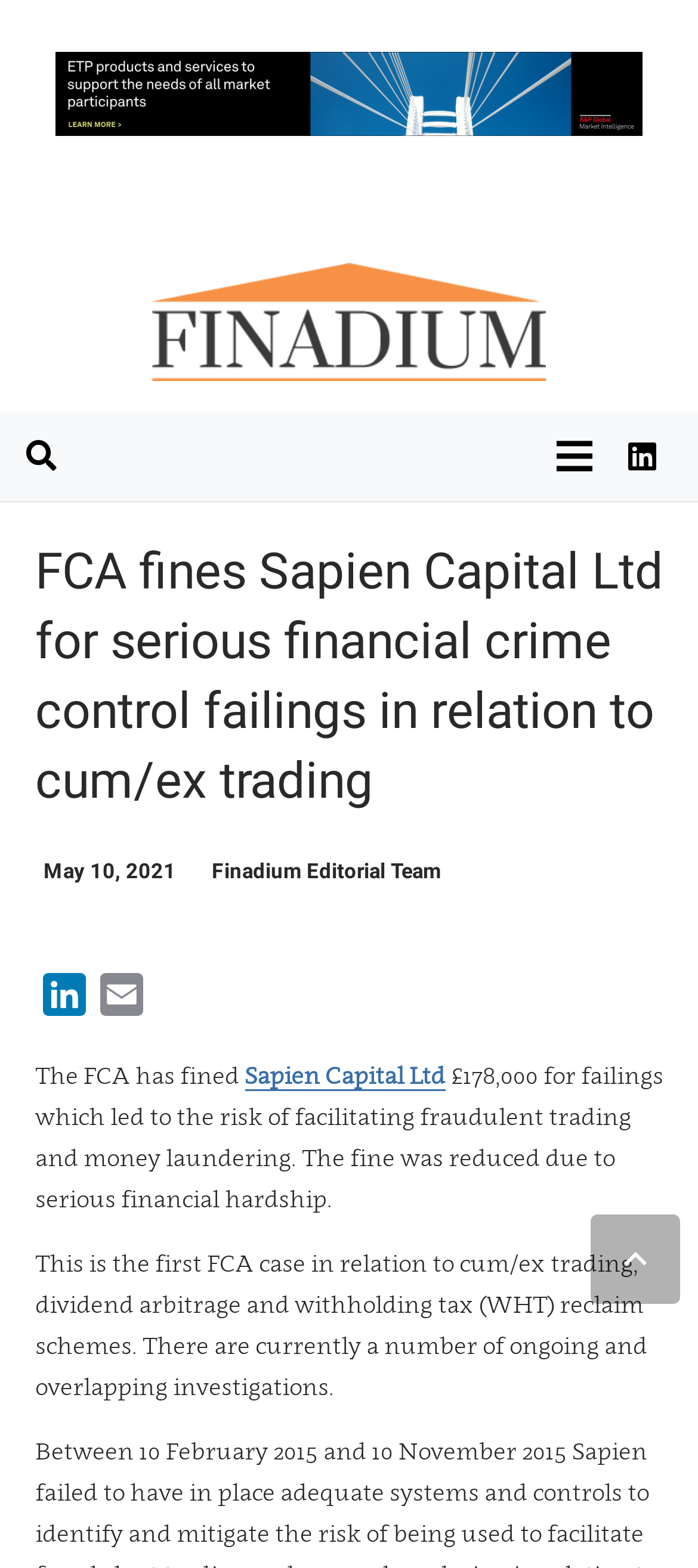Determine the bounding box coordinates of the area to click in order to meet this instruction: "Scroll back to top".

[0.846, 0.775, 0.974, 0.832]